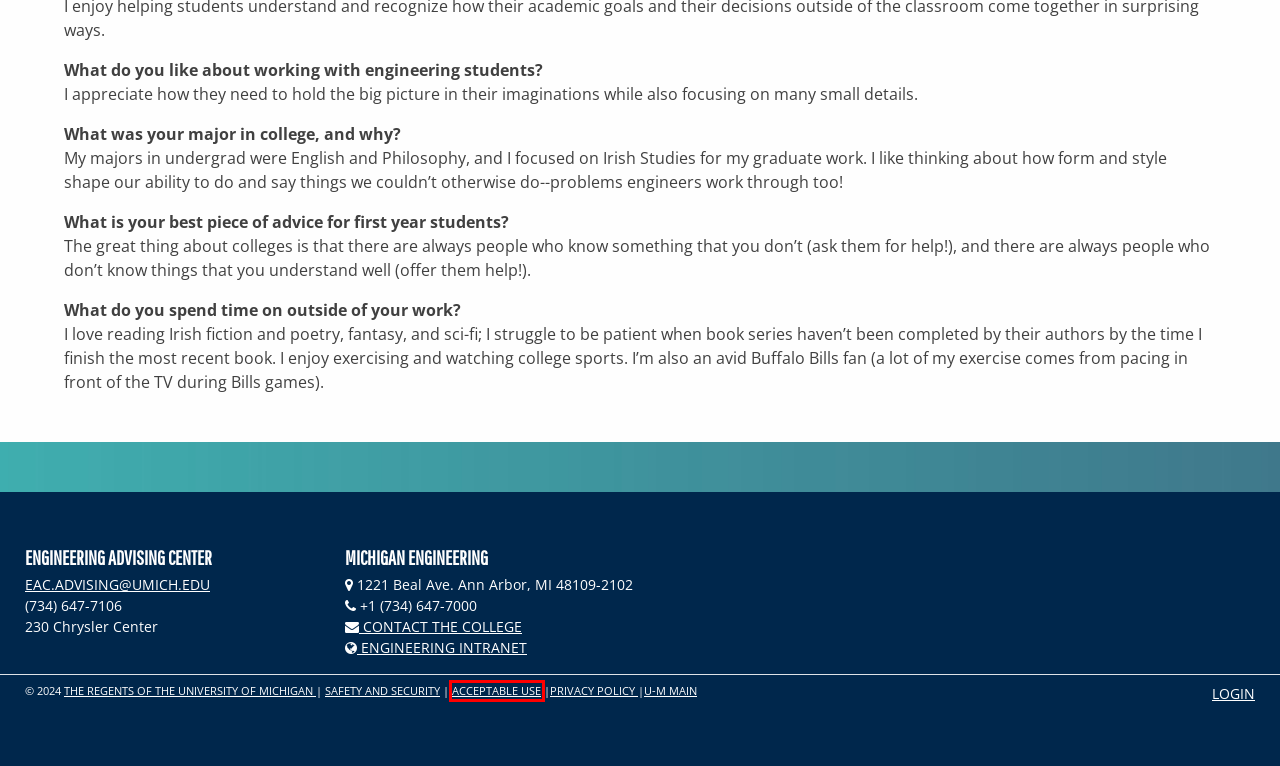Observe the provided screenshot of a webpage that has a red rectangle bounding box. Determine the webpage description that best matches the new webpage after clicking the element inside the red bounding box. Here are the candidates:
A. The Regents of the University of Michigan
B. FAQs – Engineering Advising Center
C. University of Michigan
D. Engineering Advising Center – Home for the Engineering Advising Center
E. CoE Safety
F. Article - Are there any acceptable us...
G. Log In ‹ Engineering Advising Center — WordPress
H. Michigan Engineering Intranet – Michigan Engineering Intranet

F